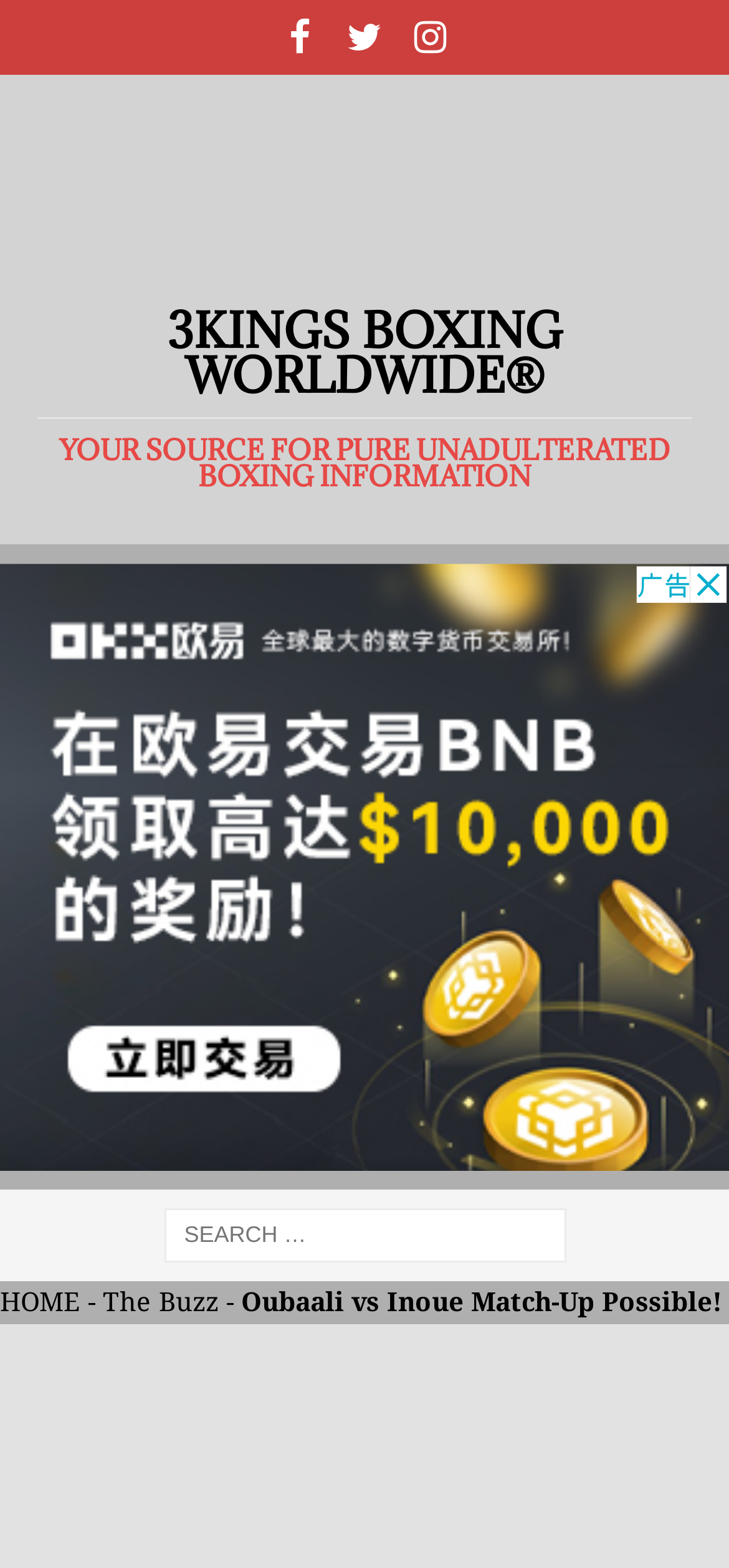Locate the bounding box coordinates of the element's region that should be clicked to carry out the following instruction: "Read about 3KINGS BOXING WORLDWIDE". The coordinates need to be four float numbers between 0 and 1, i.e., [left, top, right, bottom].

[0.051, 0.197, 0.949, 0.314]